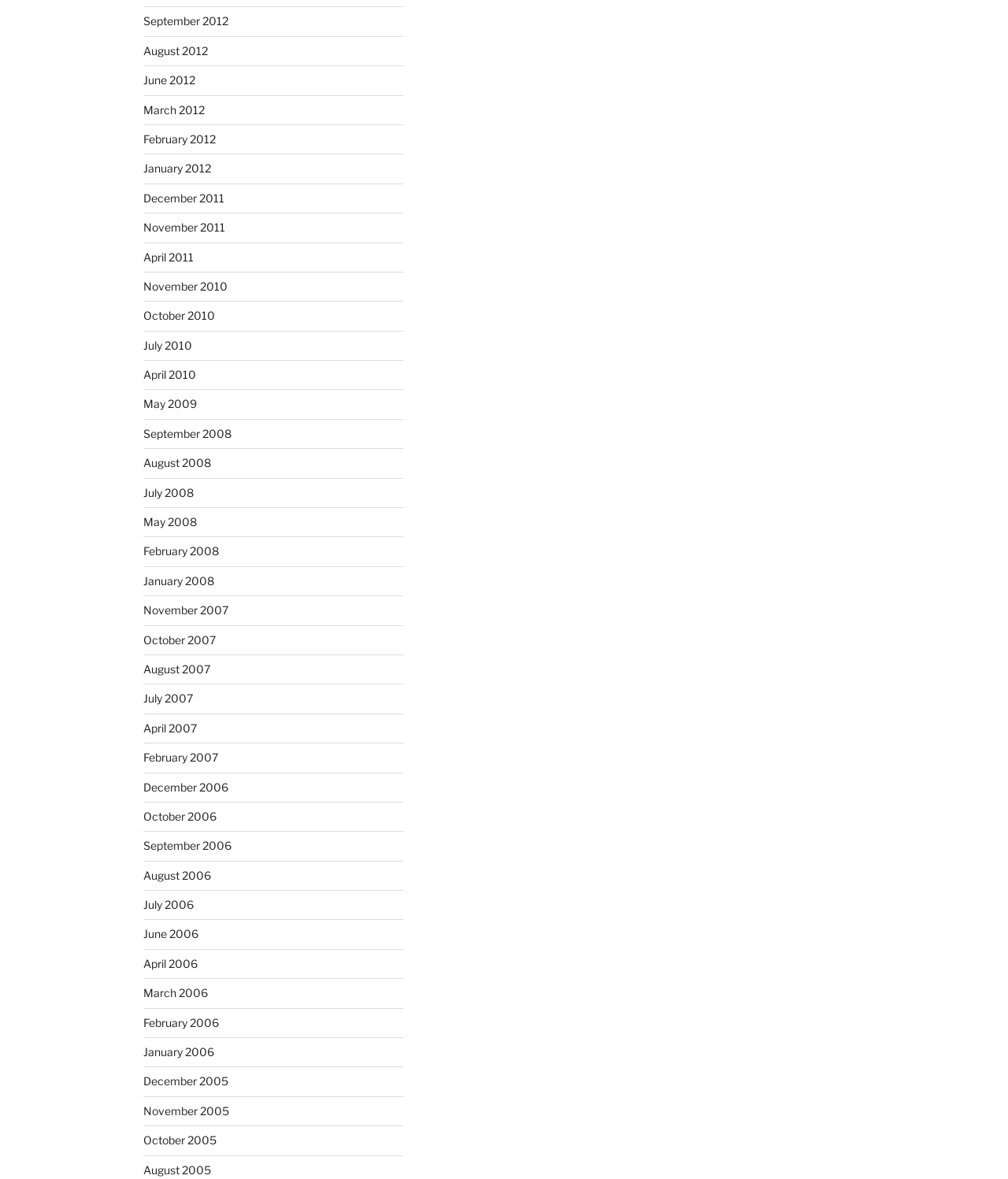Answer the question in a single word or phrase:
What is the most recent date listed on this webpage?

September 2012